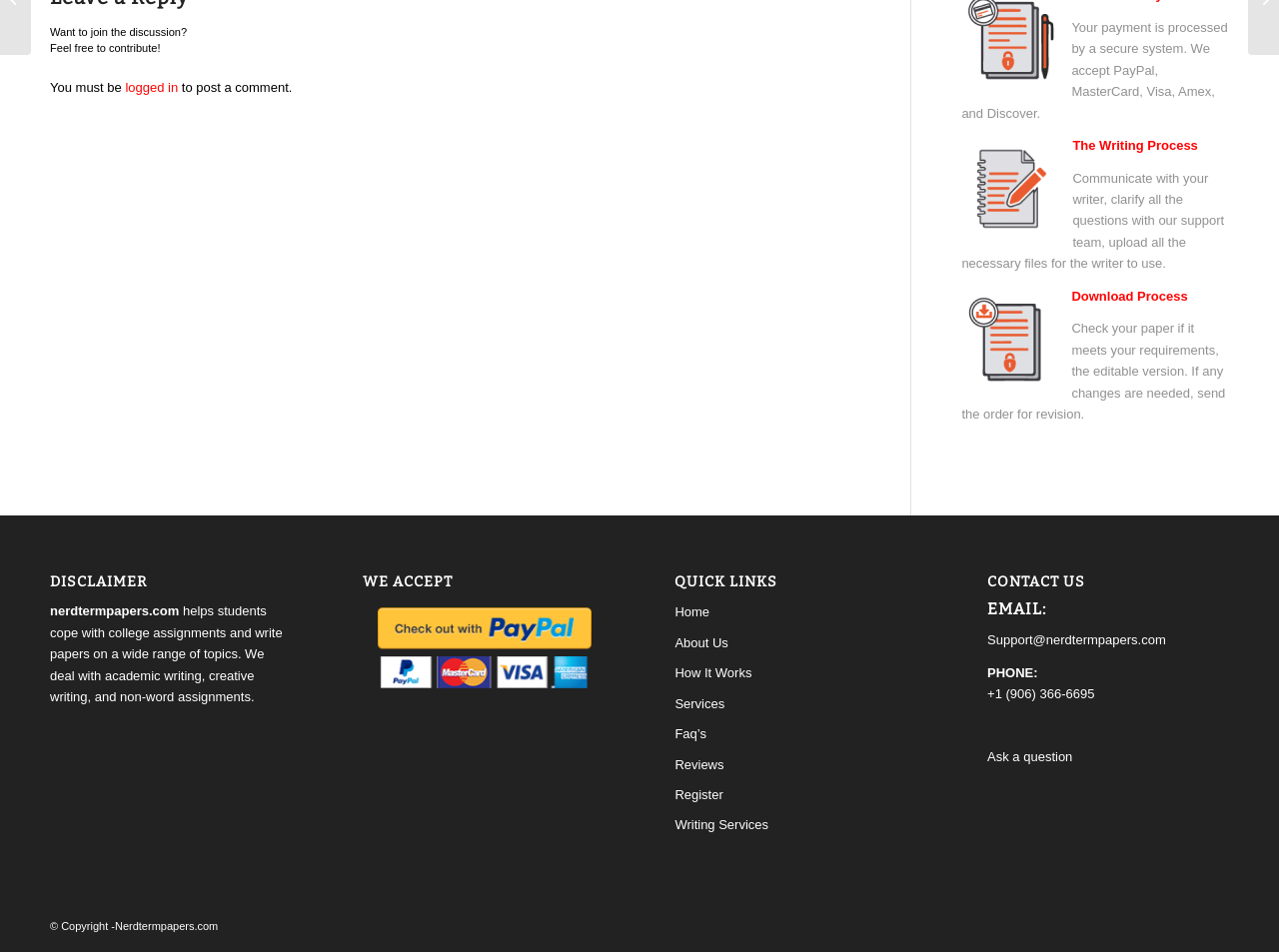Identify the bounding box of the HTML element described as: "How It Works".

[0.528, 0.692, 0.717, 0.724]